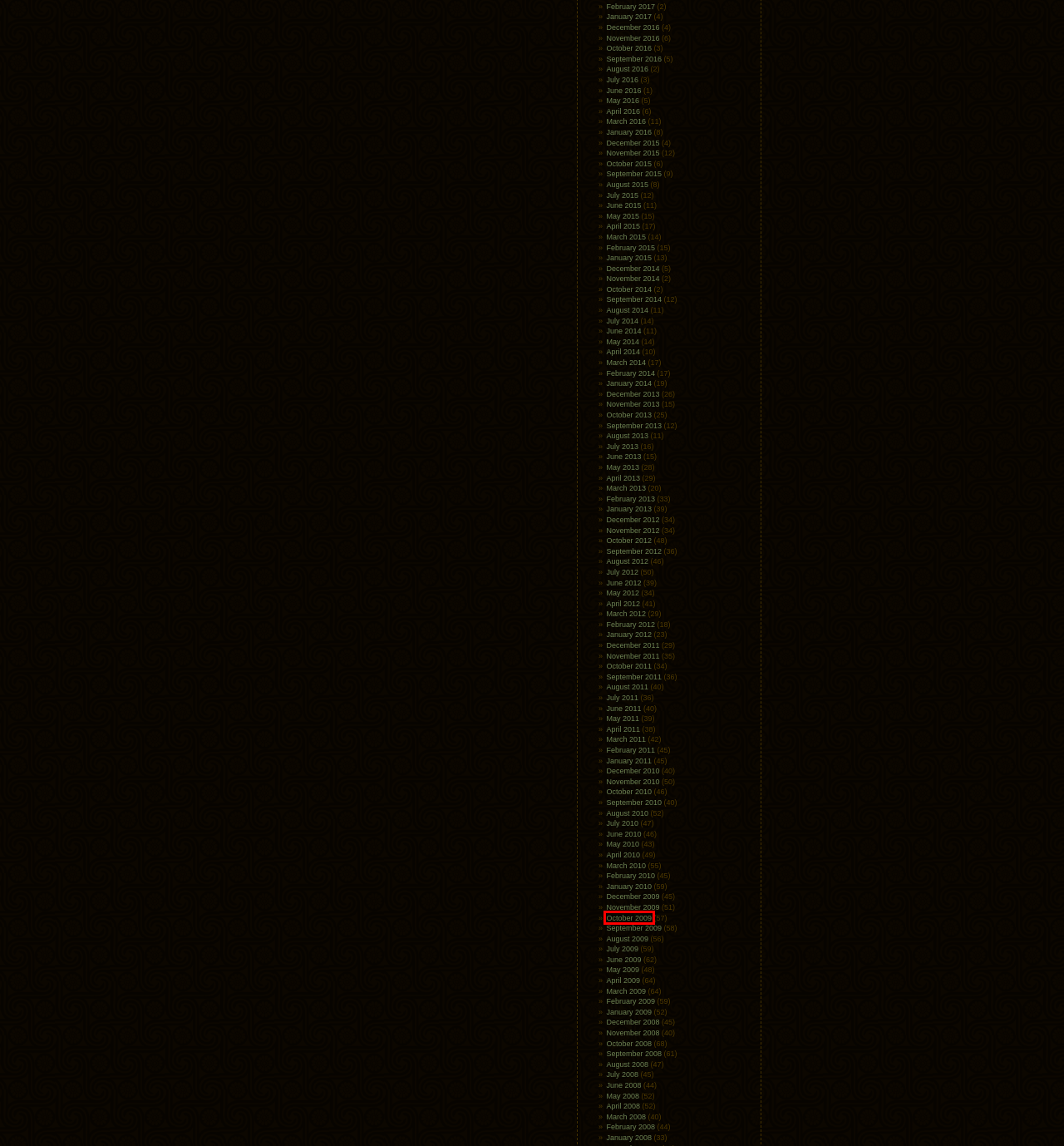You are presented with a screenshot of a webpage containing a red bounding box around an element. Determine which webpage description best describes the new webpage after clicking on the highlighted element. Here are the candidates:
A. October » 2009 » ISO50 Blog – The Blog of Scott Hansen (Tycho / ISO50)
B. January » 2016 » ISO50 Blog – The Blog of Scott Hansen (Tycho / ISO50)
C. October » 2014 » ISO50 Blog – The Blog of Scott Hansen (Tycho / ISO50)
D. September » 2015 » ISO50 Blog – The Blog of Scott Hansen (Tycho / ISO50)
E. June » 2012 » ISO50 Blog – The Blog of Scott Hansen (Tycho / ISO50)
F. February » 2010 » ISO50 Blog – The Blog of Scott Hansen (Tycho / ISO50)
G. December » 2015 » ISO50 Blog – The Blog of Scott Hansen (Tycho / ISO50)
H. February » 2013 » ISO50 Blog – The Blog of Scott Hansen (Tycho / ISO50)

A